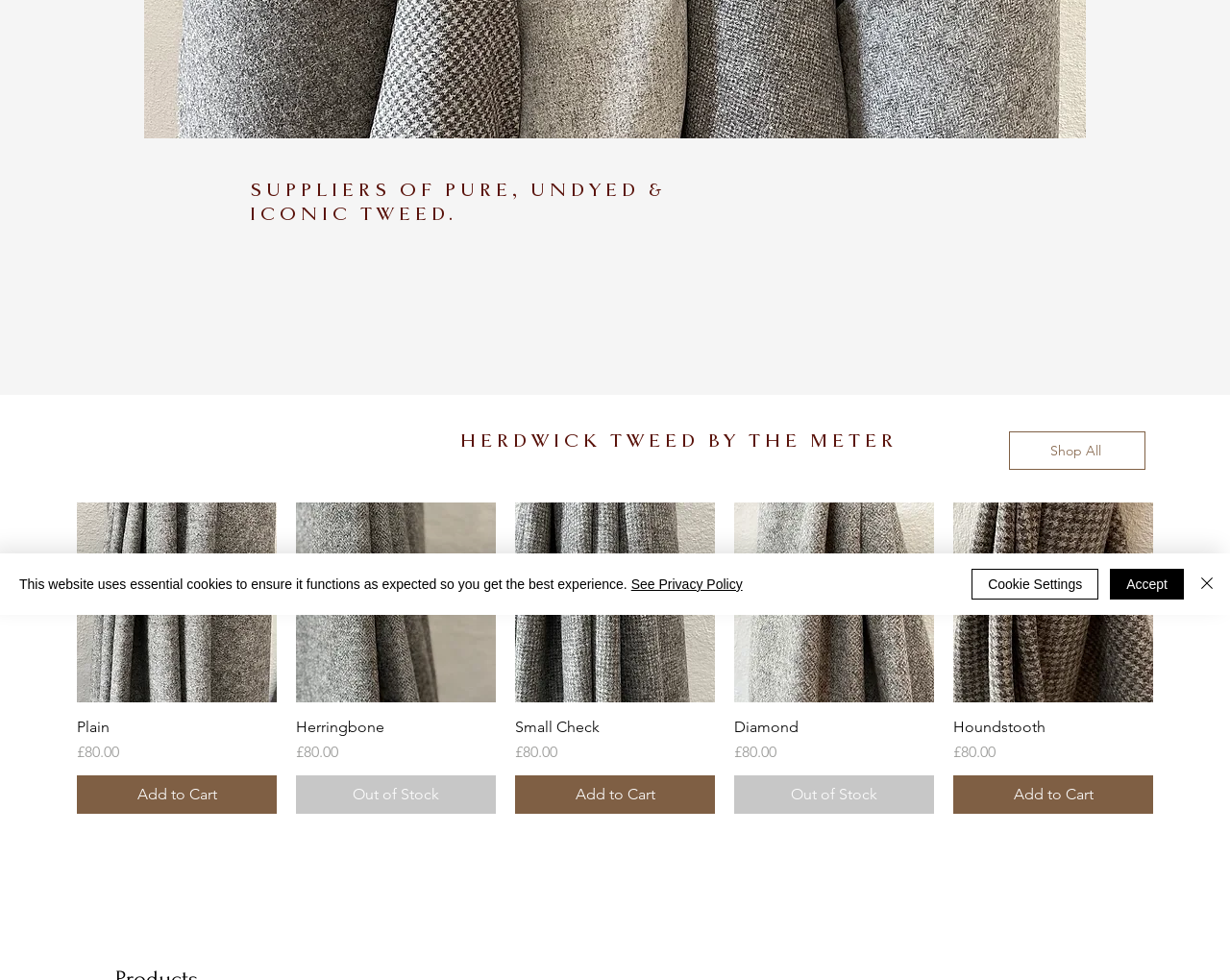Given the webpage screenshot, identify the bounding box of the UI element that matches this description: "HerringbonePrice£80.00".

[0.241, 0.732, 0.403, 0.779]